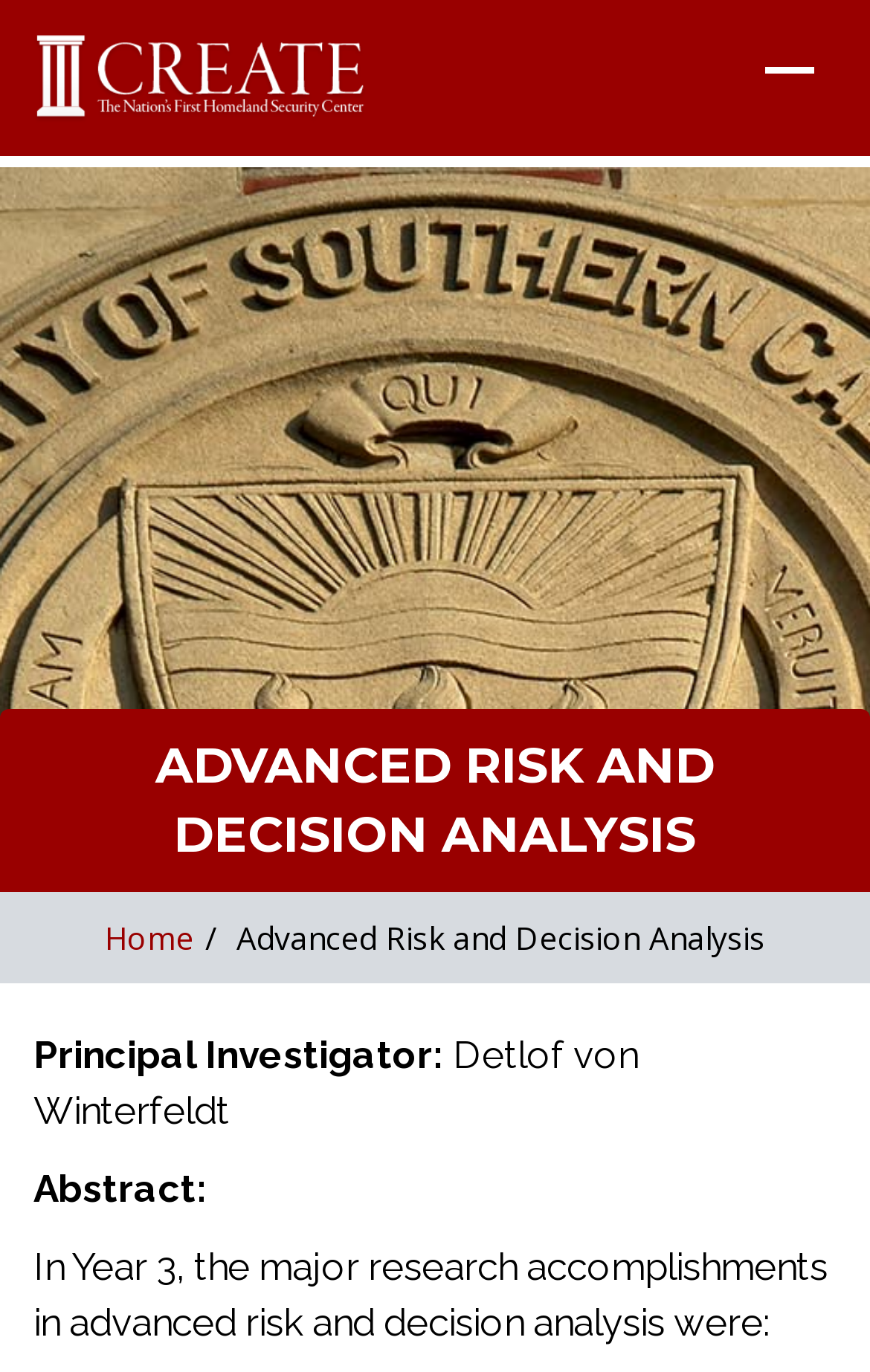Extract the main title from the webpage and generate its text.

ADVANCED RISK AND DECISION ANALYSIS